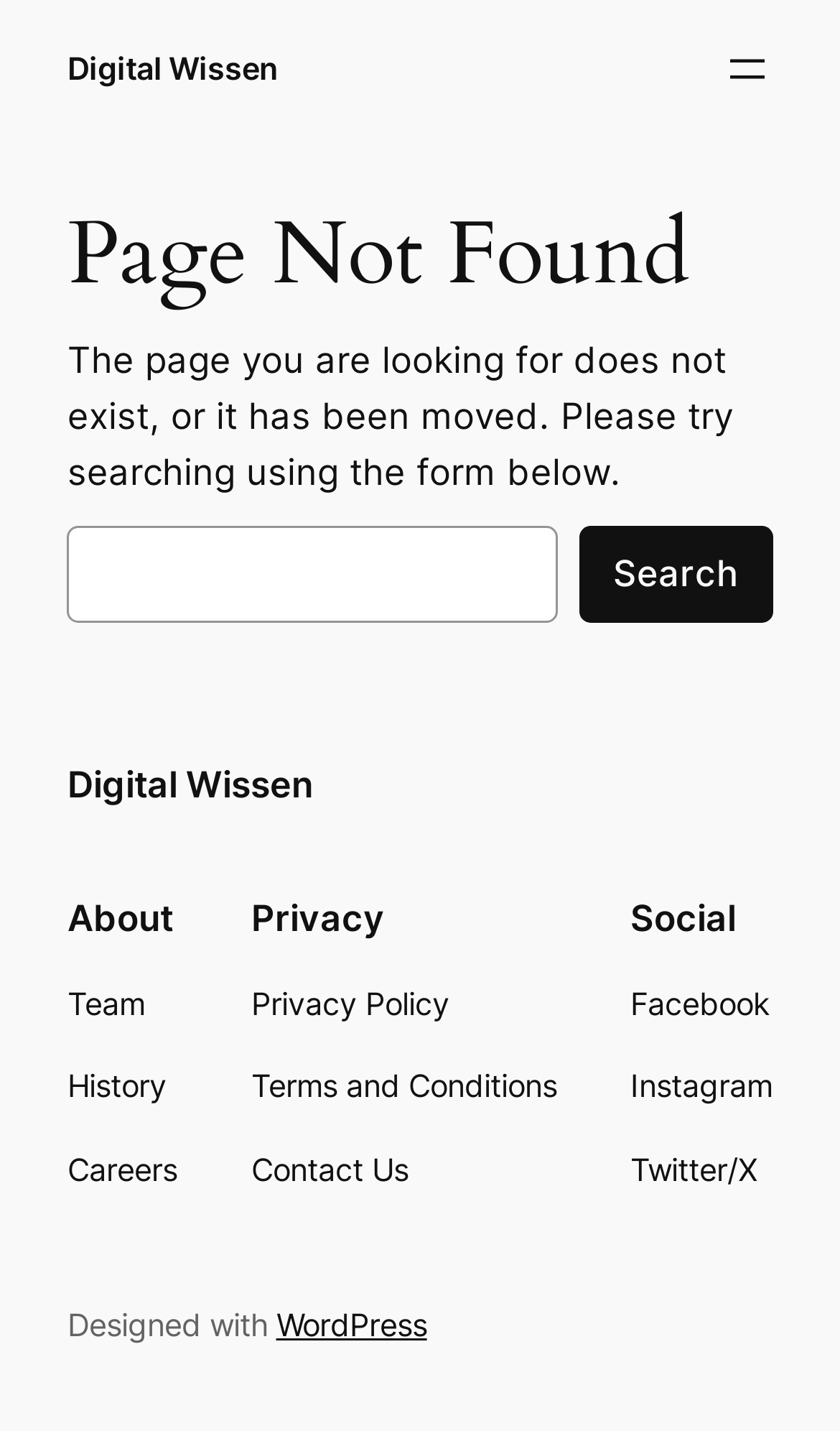Locate the bounding box coordinates of the element that should be clicked to execute the following instruction: "Check privacy policy".

[0.299, 0.685, 0.535, 0.719]